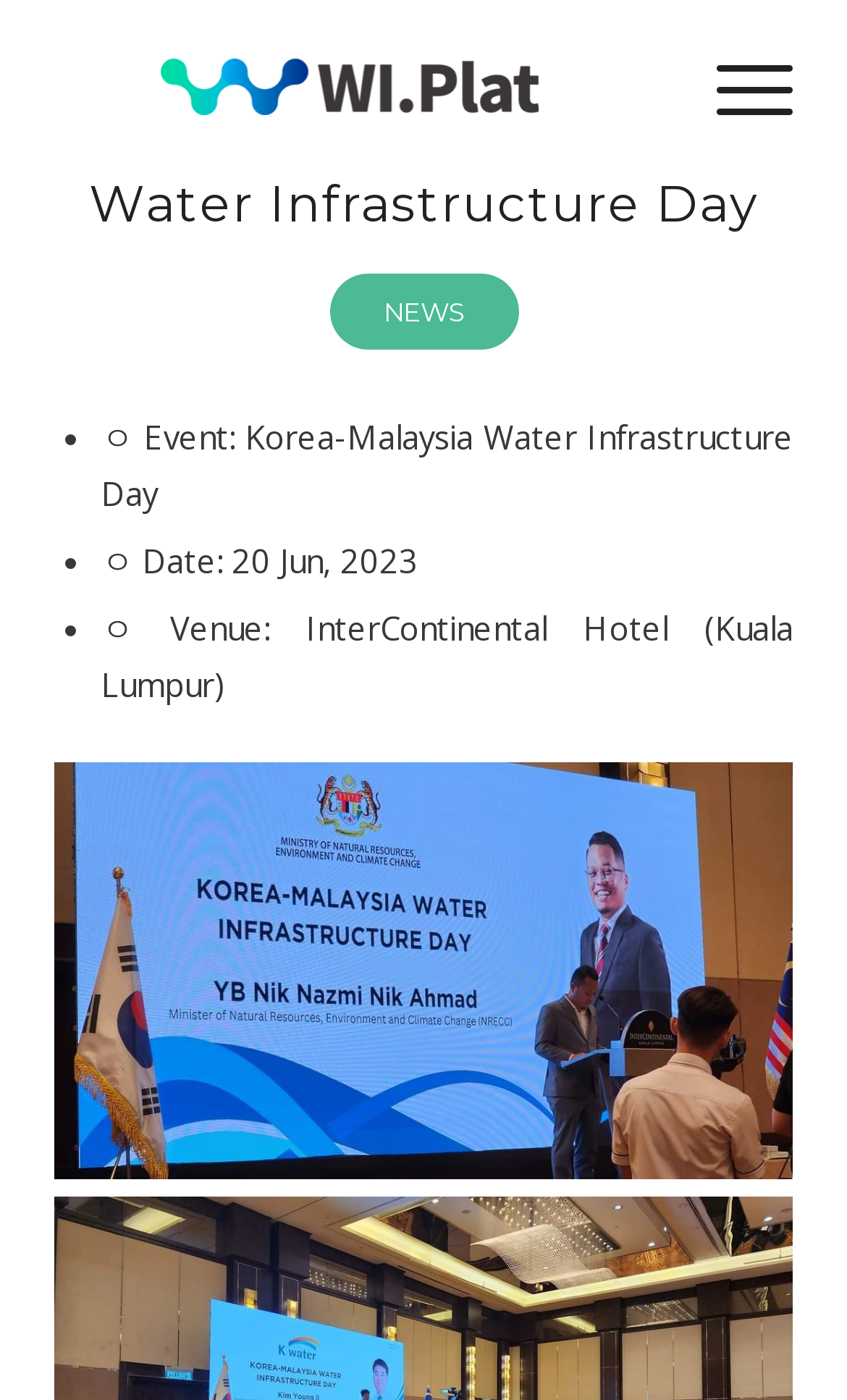What is the logo of the website?
Please give a detailed answer to the question using the information shown in the image.

I found the logo of the website by looking at the top-left corner of the page. There is an image with the text 'Wiplat En Site' next to it, which suggests that it is the logo of the website.